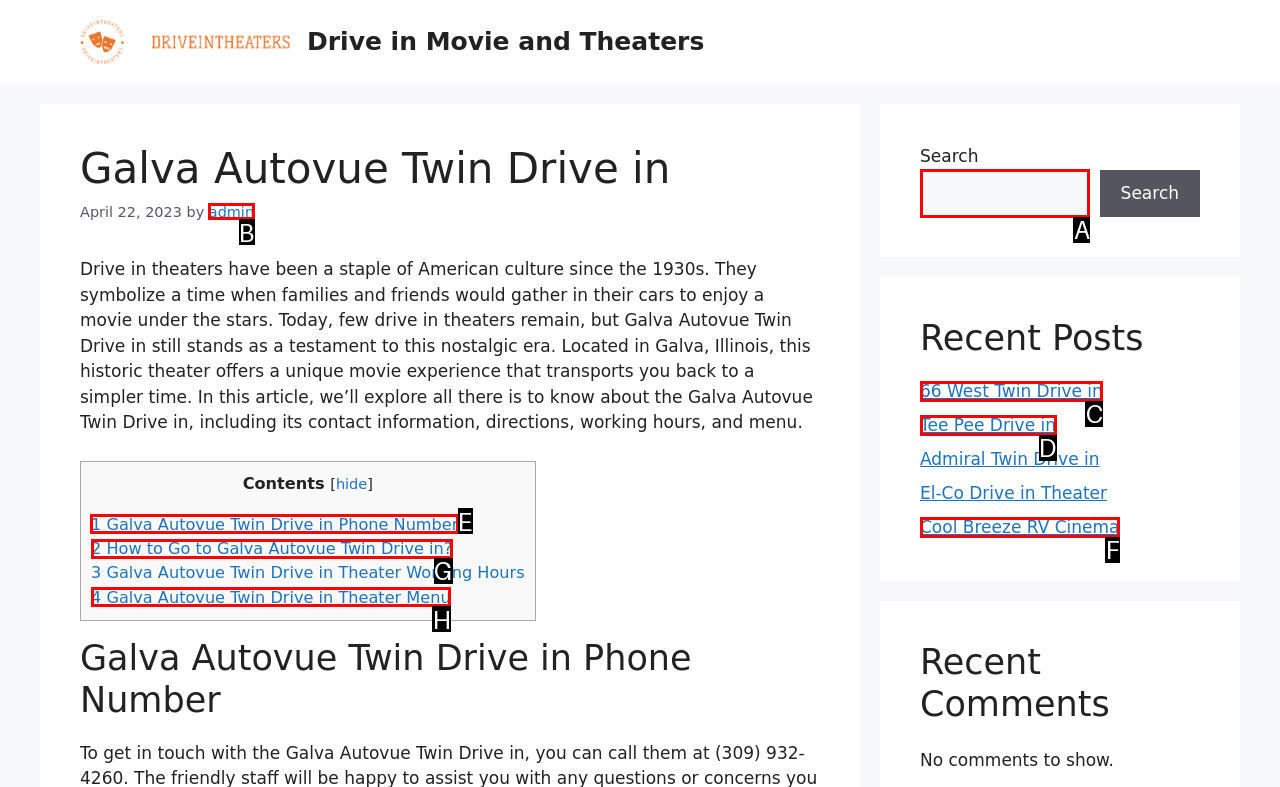Which option should be clicked to complete this task: Check the phone number of Galva Autovue Twin Drive in
Reply with the letter of the correct choice from the given choices.

E